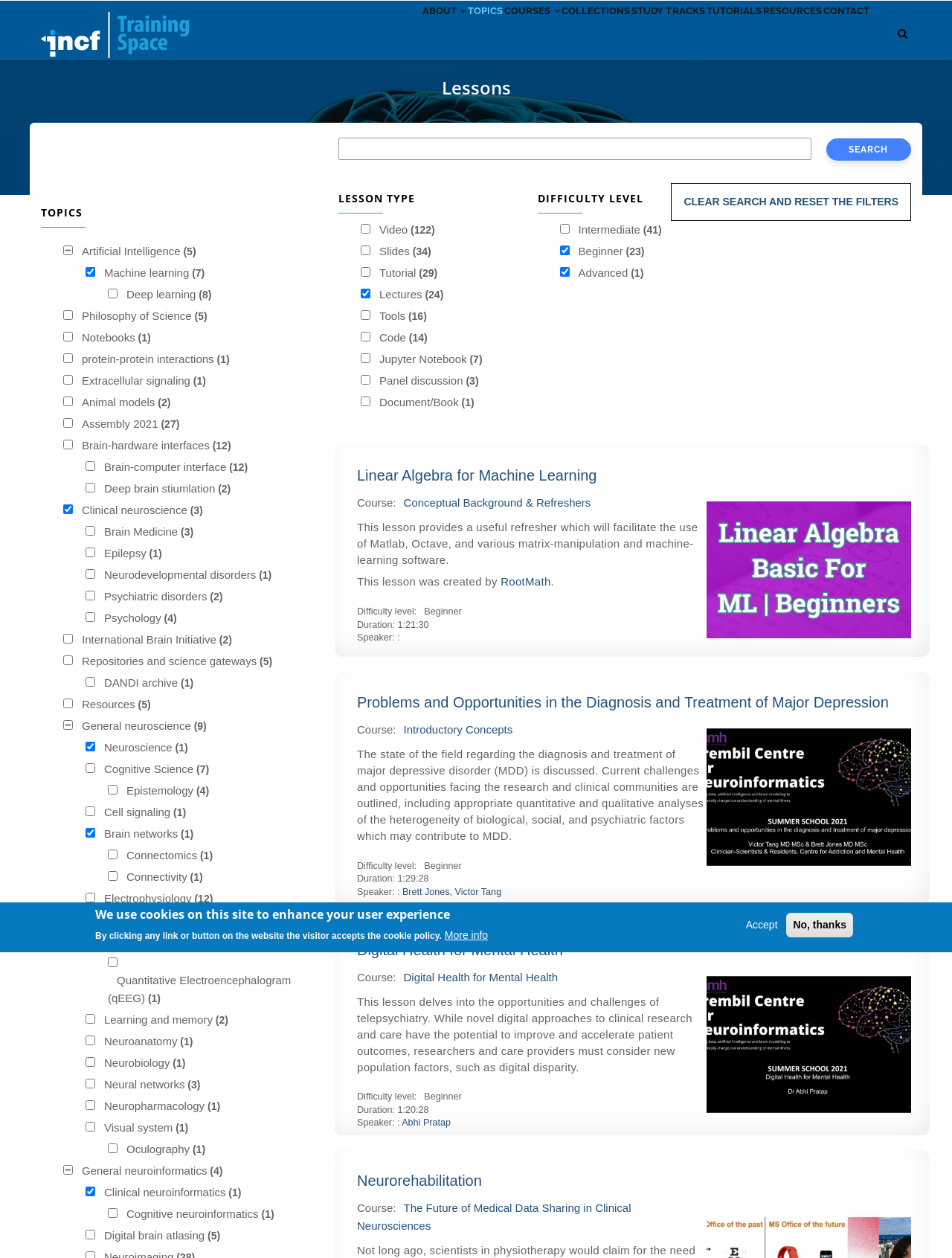Locate the bounding box coordinates of the clickable area to execute the instruction: "Clear search and reset filters". Provide the coordinates as four float numbers between 0 and 1, represented as [left, top, right, bottom].

[0.718, 0.162, 0.944, 0.172]